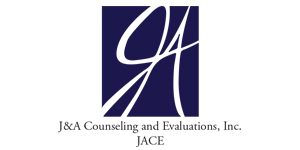Explain what the image portrays in a detailed manner.

This image features the logo of J&A Counseling and Evaluations, Inc., commonly referred to as JACE. The logo showcases an elegant design with the intertwined letters "J" and "A" in a stylized font, presented against a deep blue background. Below the emblem, the name of the organization is displayed in a clean and modern typeface, emphasizing their commitment to professional mental health services. This visual identity reflects the organization's focus on substance abuse, addiction treatment, and mental health services, resonating with their mission to provide compassionate care in a supportive environment.